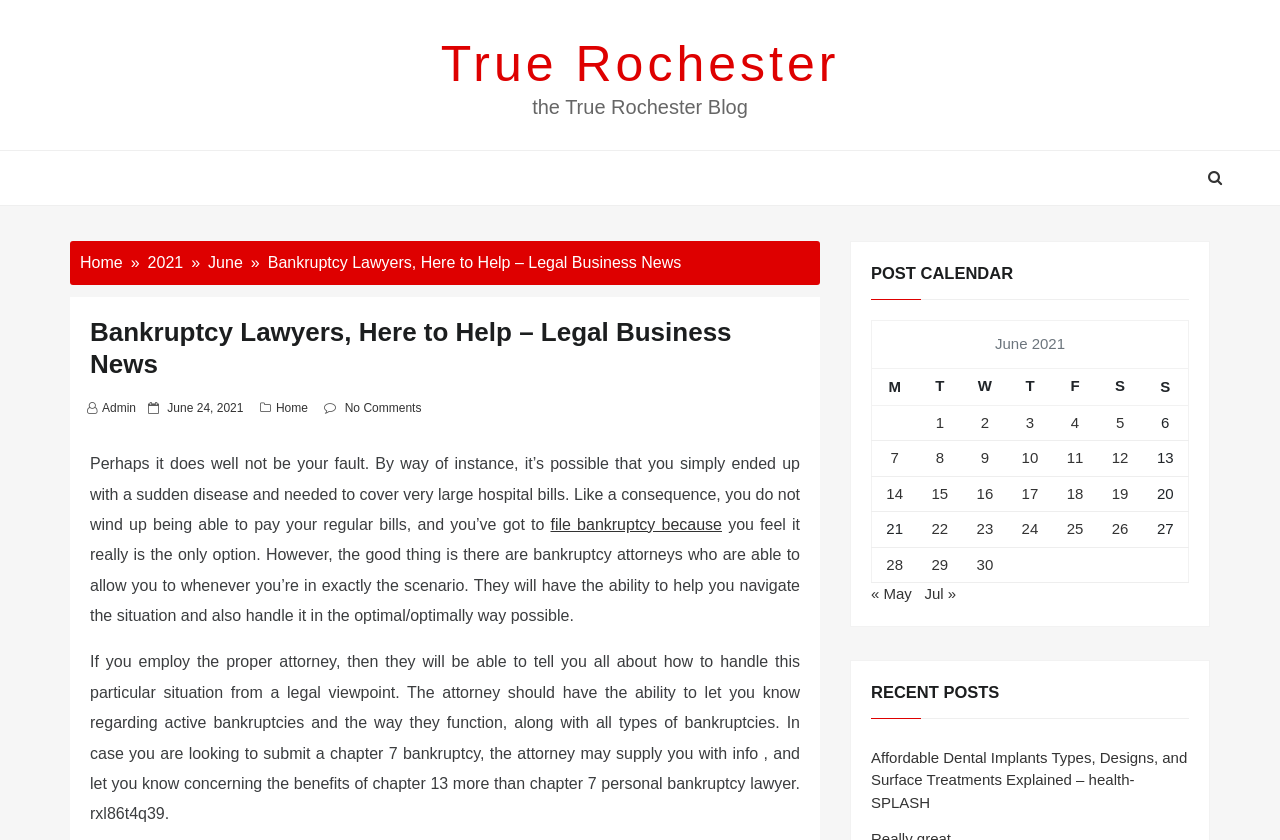Please reply to the following question with a single word or a short phrase:
How many columns are in the post calendar table?

7